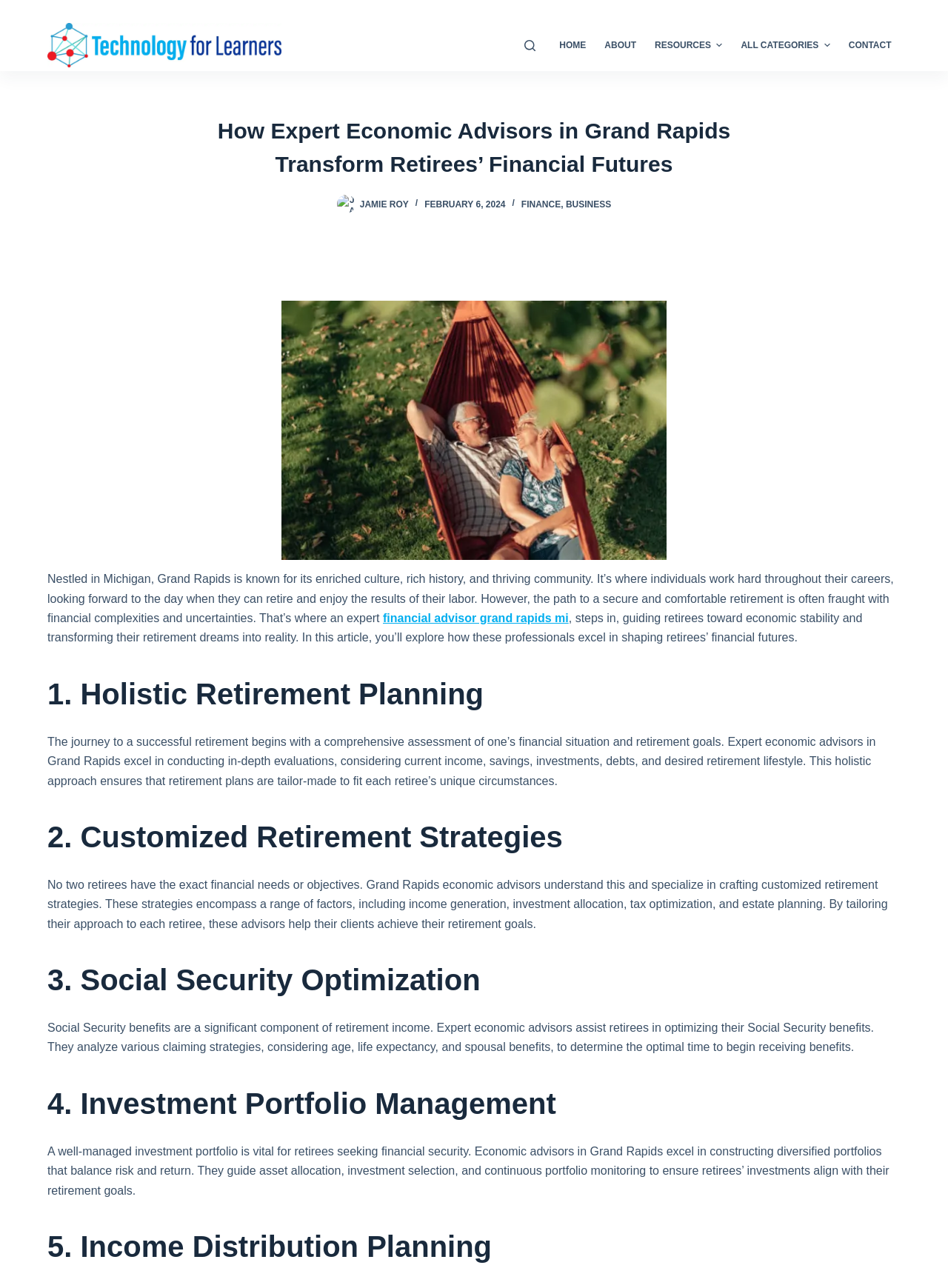Locate the bounding box coordinates of the clickable part needed for the task: "Click the 'HOME' menu item".

[0.58, 0.015, 0.628, 0.055]